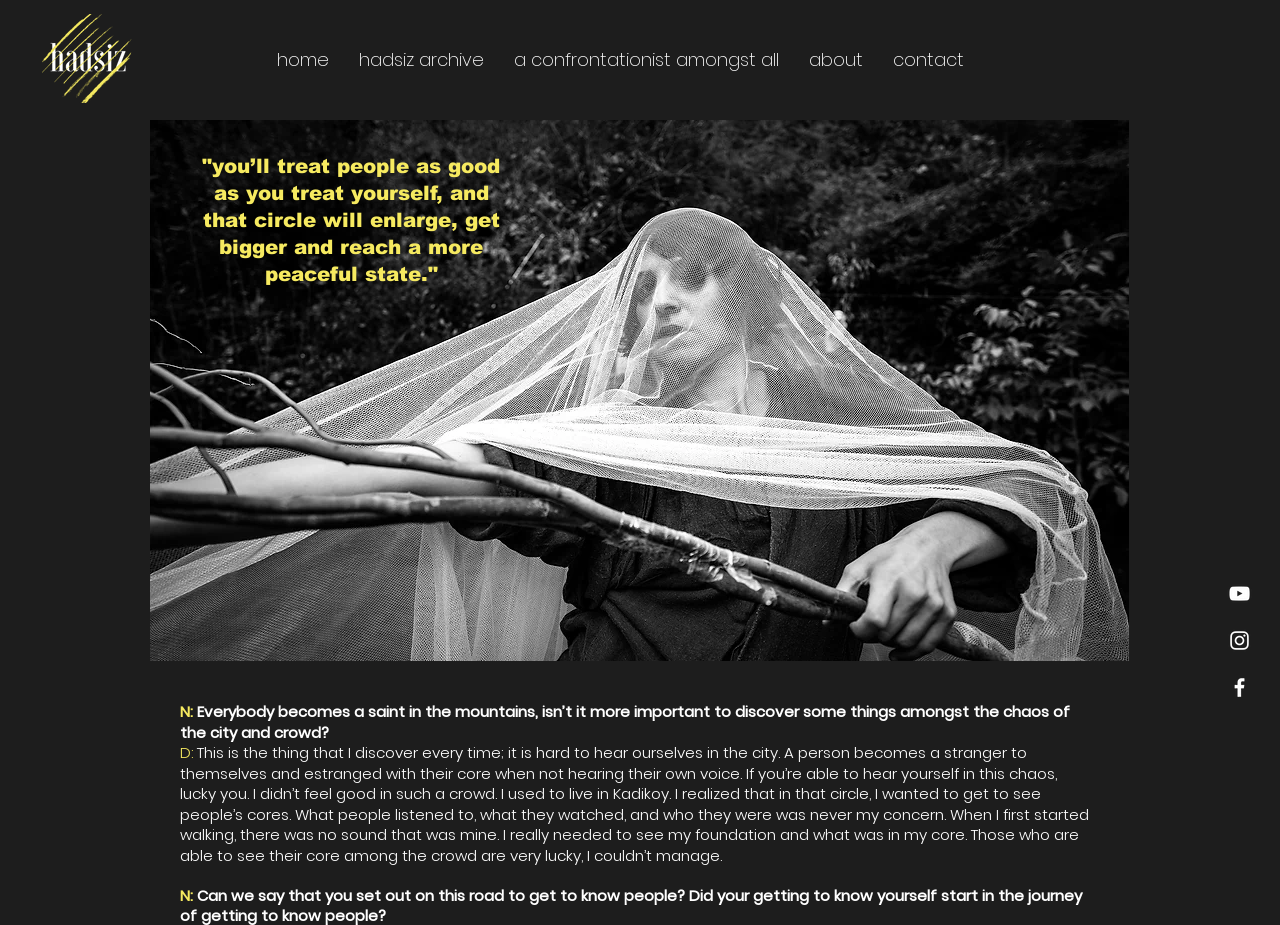How many social media links are there?
Answer with a single word or phrase by referring to the visual content.

3